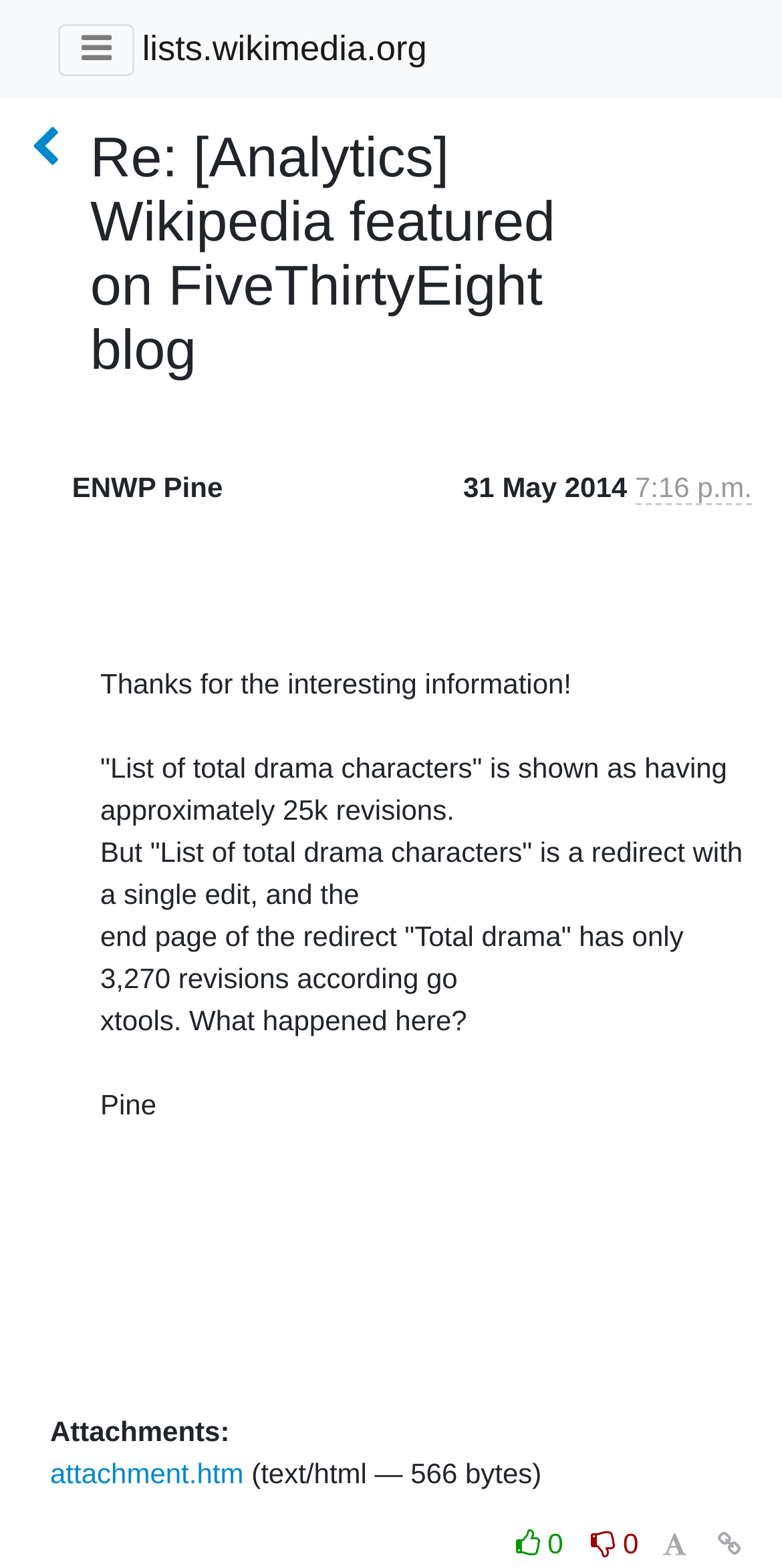How many revisions does the 'Total drama' page have?
Utilize the image to construct a detailed and well-explained answer.

According to the email body, the 'Total drama' page has 3,270 revisions according to xtools.